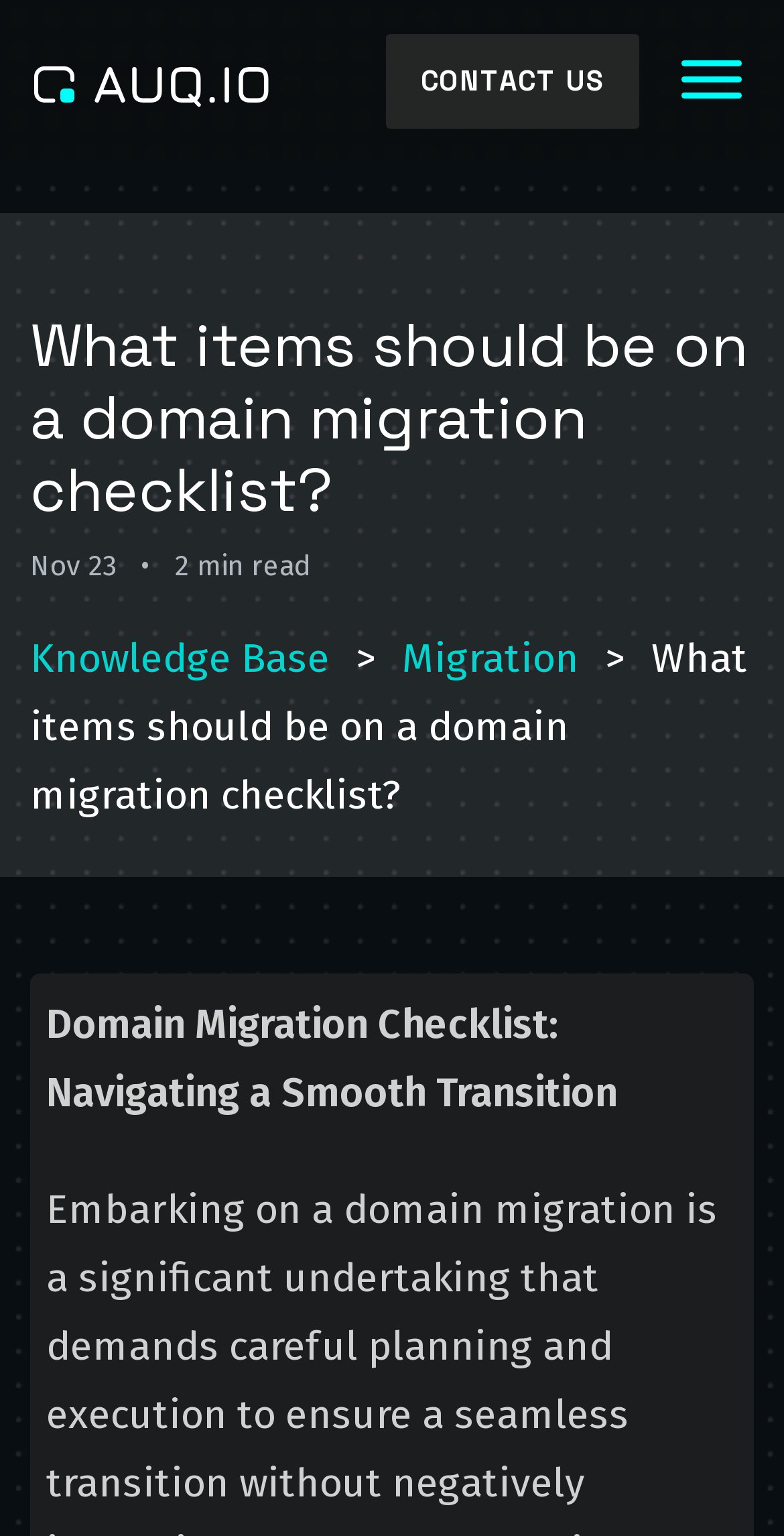Provide the bounding box coordinates in the format (top-left x, top-left y, bottom-right x, bottom-right y). All values are floating point numbers between 0 and 1. Determine the bounding box coordinate of the UI element described as: Migration

[0.513, 0.412, 0.738, 0.444]